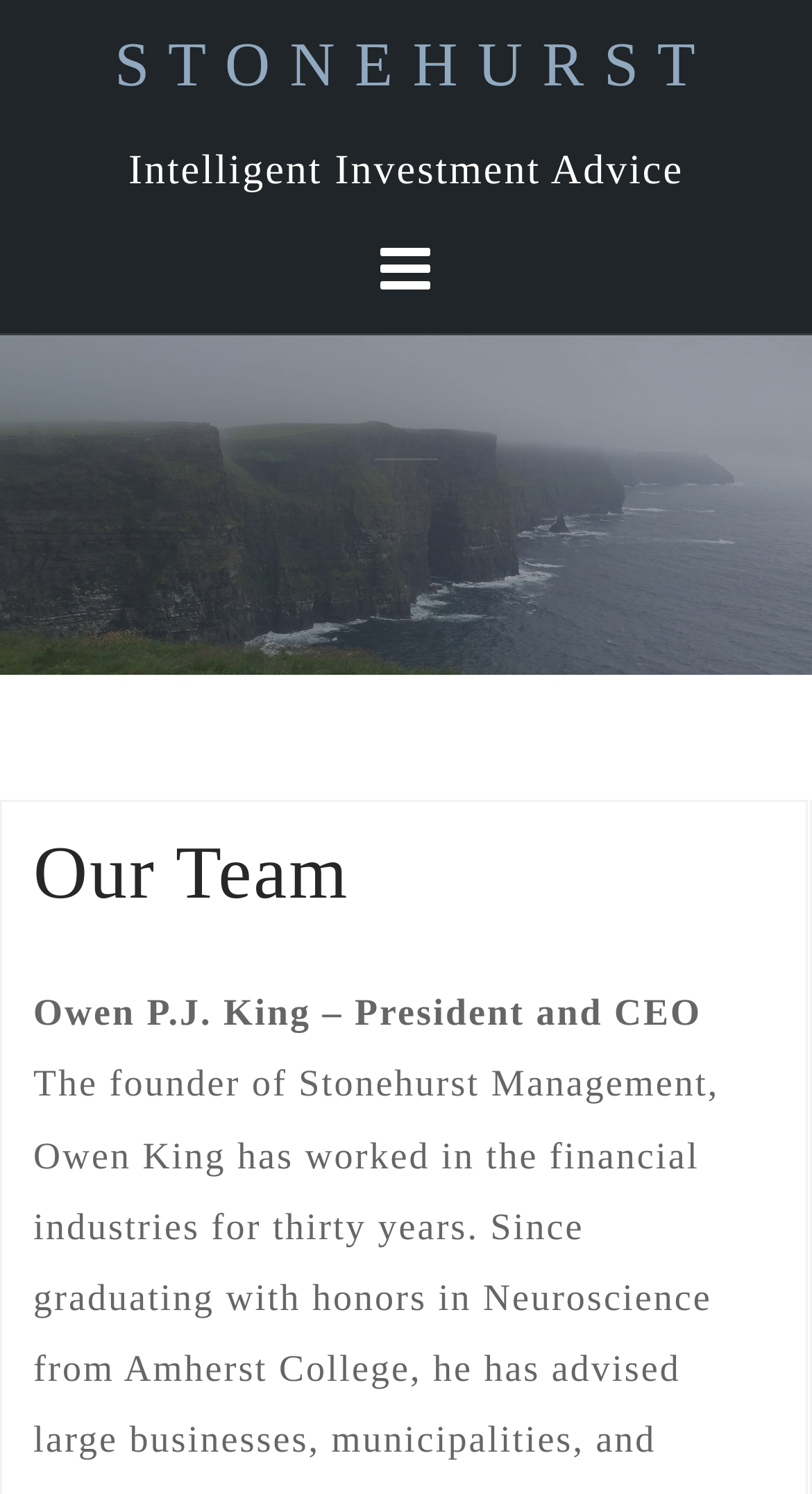Create a detailed description of the webpage's content and layout.

The webpage is about the team of S T O N E H U R S T, an investment advice company. At the top left corner, there is a link to skip to the content. Below it, the company name "S T O N E H U R S T" is displayed prominently as a heading, with a link to the company's main page. 

To the right of the company name, a brief description of the company, "Intelligent Investment Advice", is provided. 

In the middle of the page, there is a large image that spans the entire width, likely the company's logo or a banner. Above the image, there is a heading that says "Our Team". 

Below the image, a list of team members starts, with the first member being Owen P.J. King, who is the President and CEO.